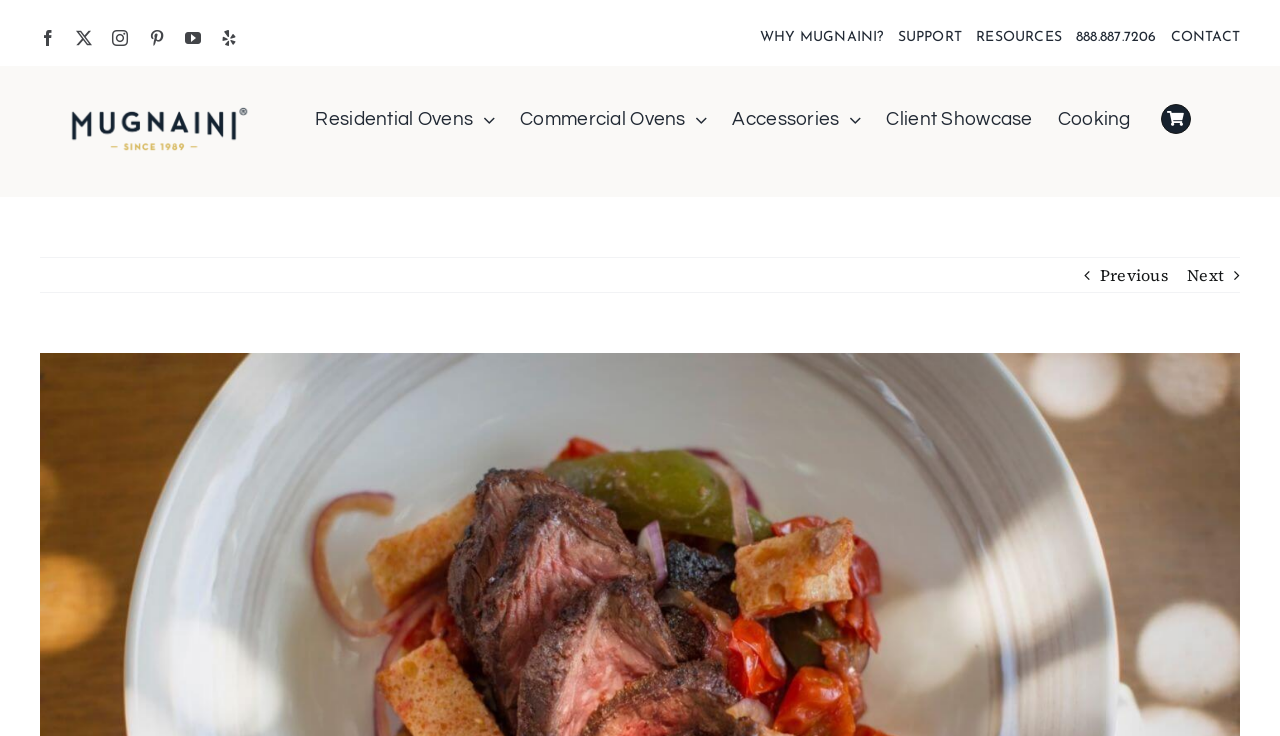Provide a brief response to the question below using one word or phrase:
Is there a contact page?

Yes